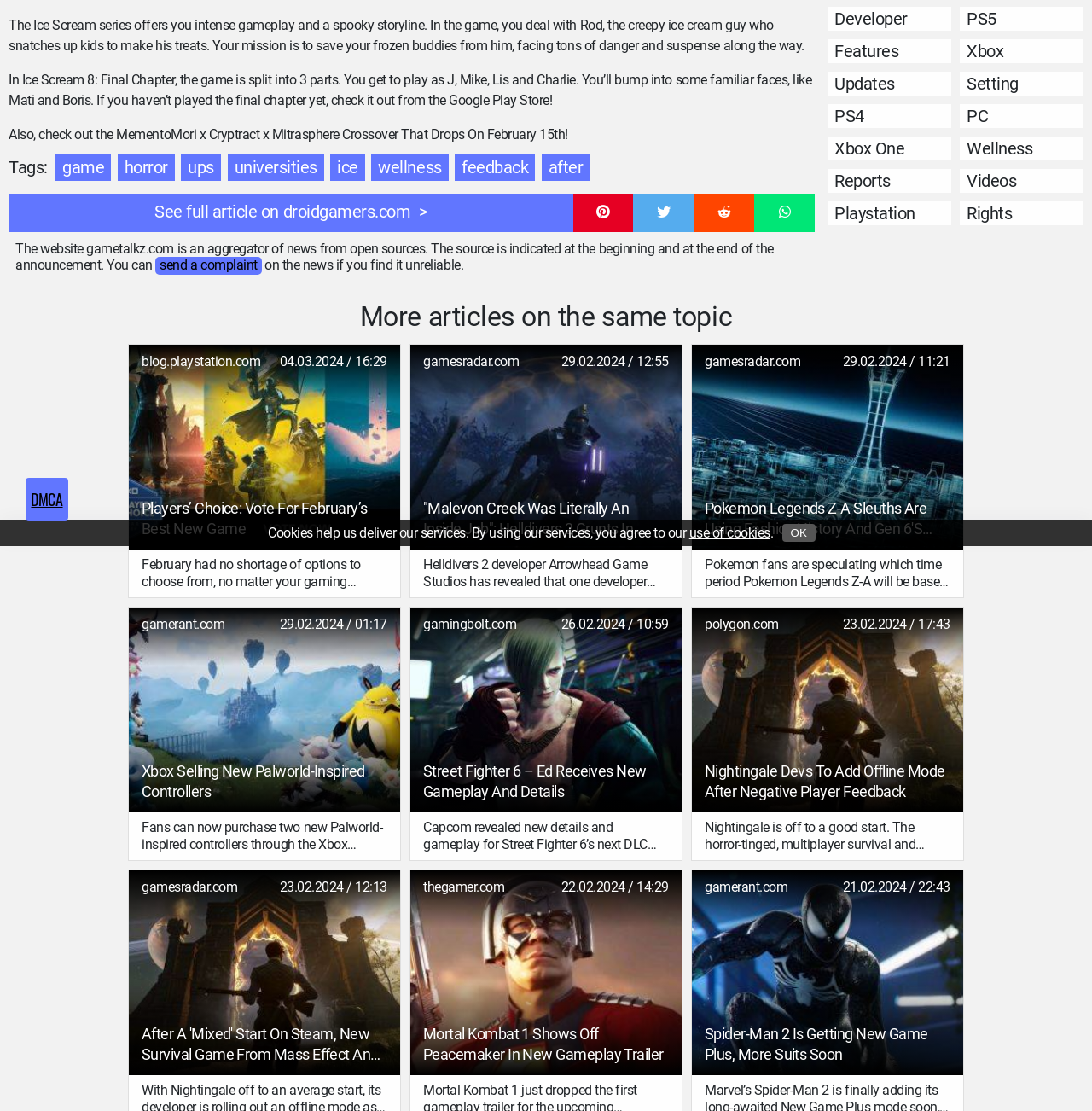Based on the element description, predict the bounding box coordinates (top-left x, top-left y, bottom-right x, bottom-right y) for the UI element in the screenshot: Xbox One

[0.758, 0.123, 0.871, 0.144]